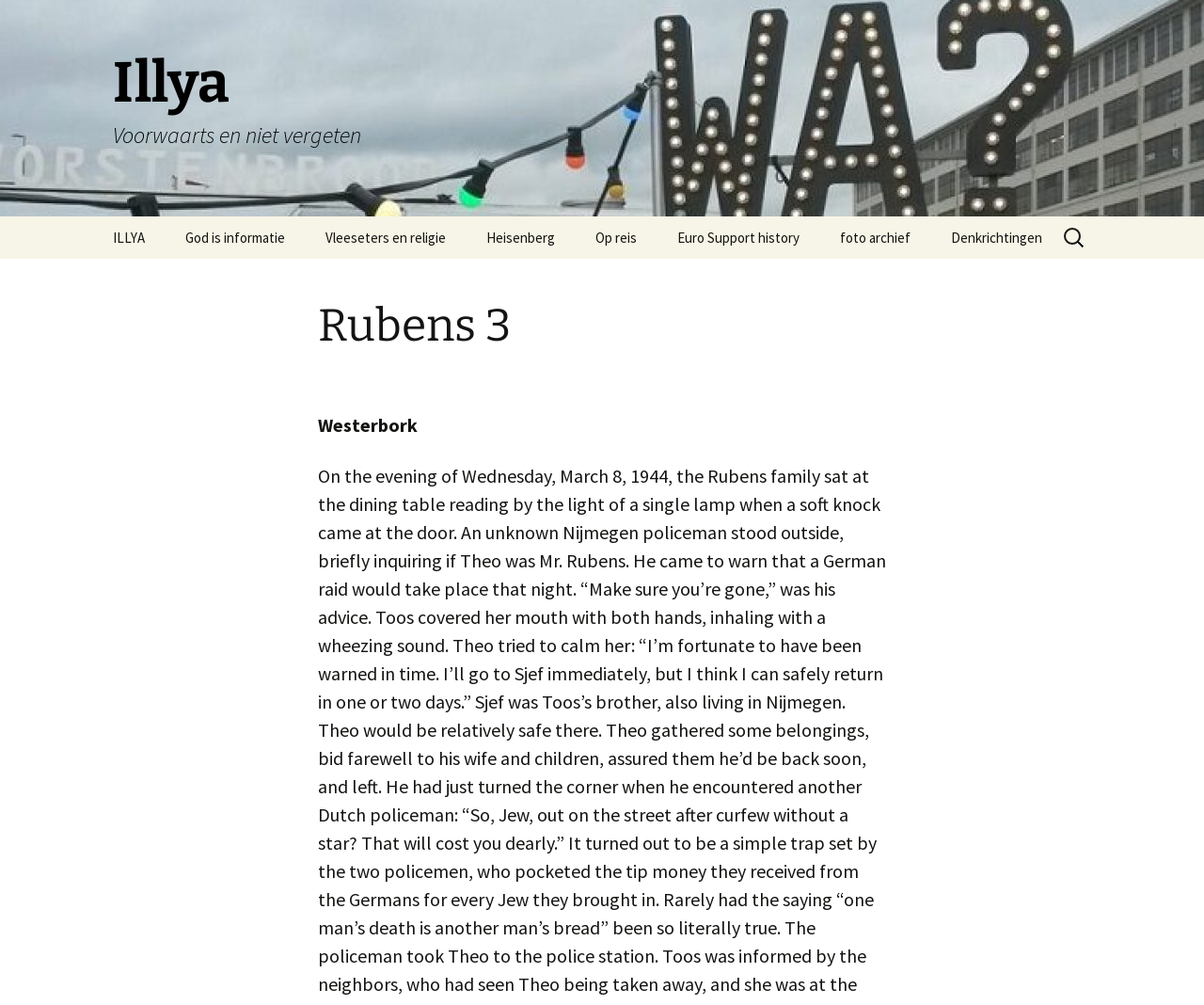Provide a brief response to the question below using one word or phrase:
What is the name of the location mentioned in the text?

Westerbork